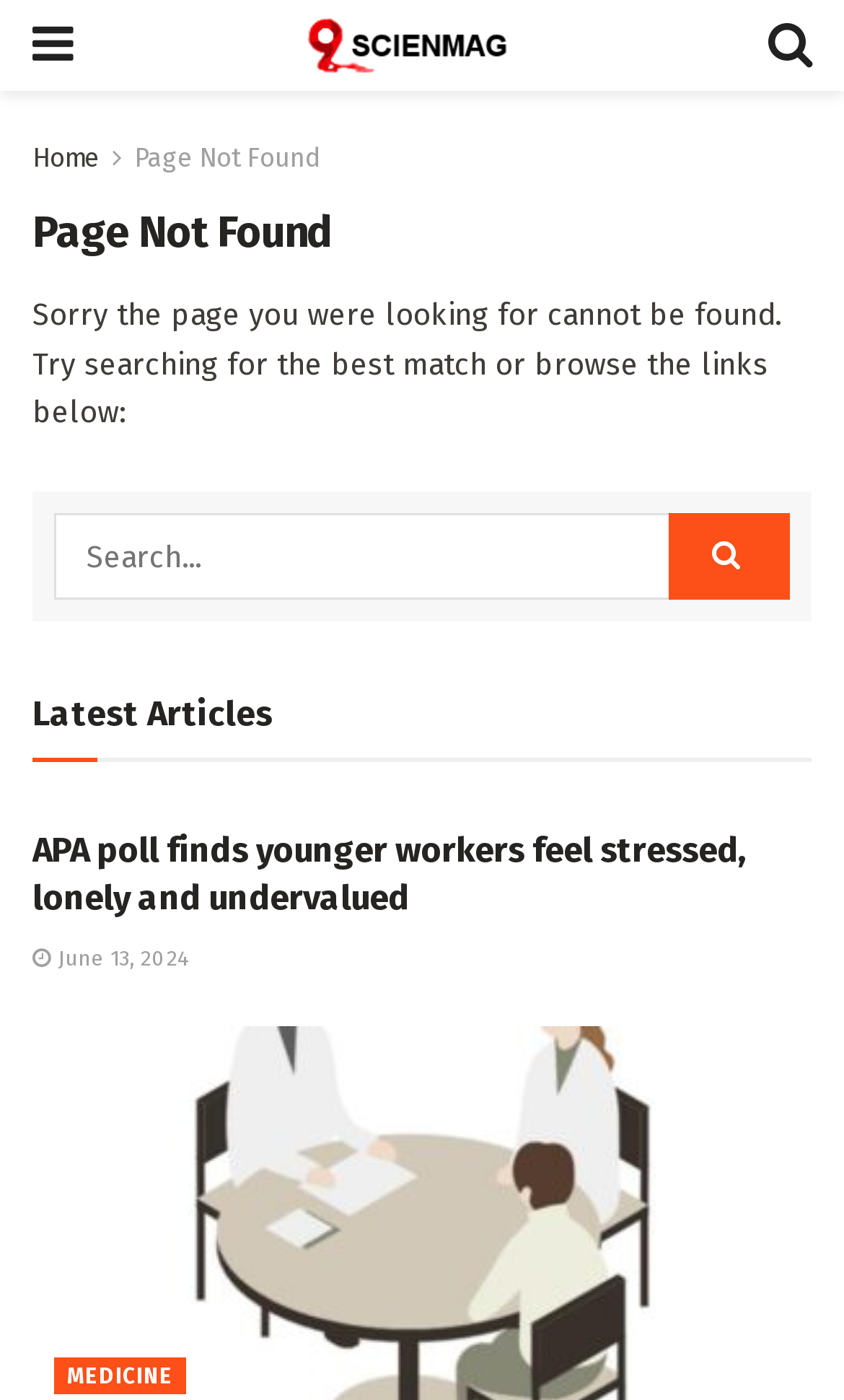What is the date of the article 'APA poll finds younger workers feel stressed, lonely and undervalued'?
From the details in the image, provide a complete and detailed answer to the question.

The date of the article 'APA poll finds younger workers feel stressed, lonely and undervalued' is indicated by the link ' June 13, 2024' below the article title.